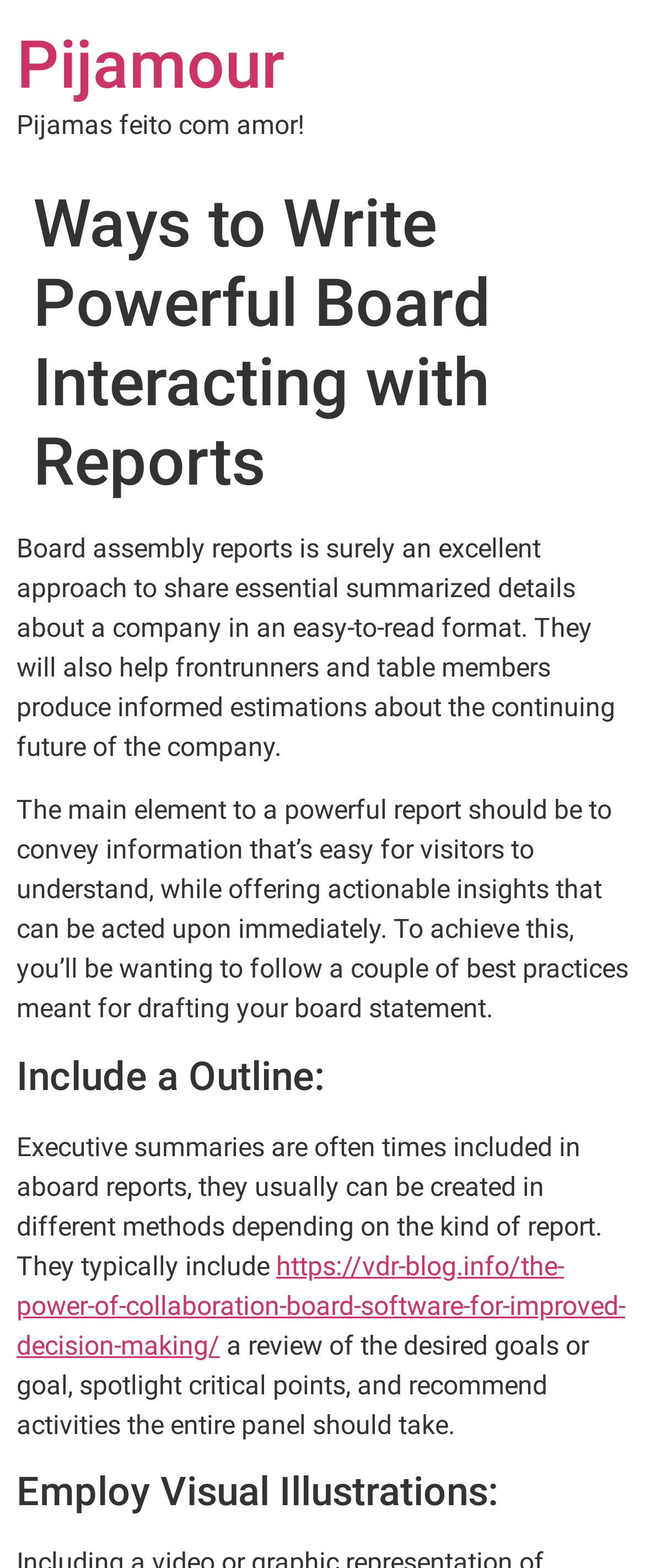Write an exhaustive caption that covers the webpage's main aspects.

The webpage is about "Ways to Write Powerful Board Interacting with Reports" and is part of the Pijamour website. At the top, there is a heading with the title "Pijamour" and a link to the same. Below this, there is a static text "Pijamas feito com amor!" which translates to "Pajamas made with love!" in English.

The main content of the webpage is divided into sections, each with a heading. The first section has a heading "Ways to Write Powerful Board Interacting with Reports" and provides an introduction to board assembly reports, explaining their importance and purpose.

The next section has a static text that elaborates on the key elements of a powerful report, emphasizing the need to convey information in an easy-to-understand format and provide actionable insights.

Below this, there is a heading "Include a Outline:" followed by a static text that explains the purpose of executive summaries in board reports and how they can be created.

Further down, there is a link to an external article about the power of collaboration and board software for improved decision-making. This is followed by a static text that continues to discuss the importance of executive summaries in board reports.

Finally, there is a heading "Employ Visual Illustrations:" at the bottom of the page, although the content related to this heading is not provided in the given accessibility tree.